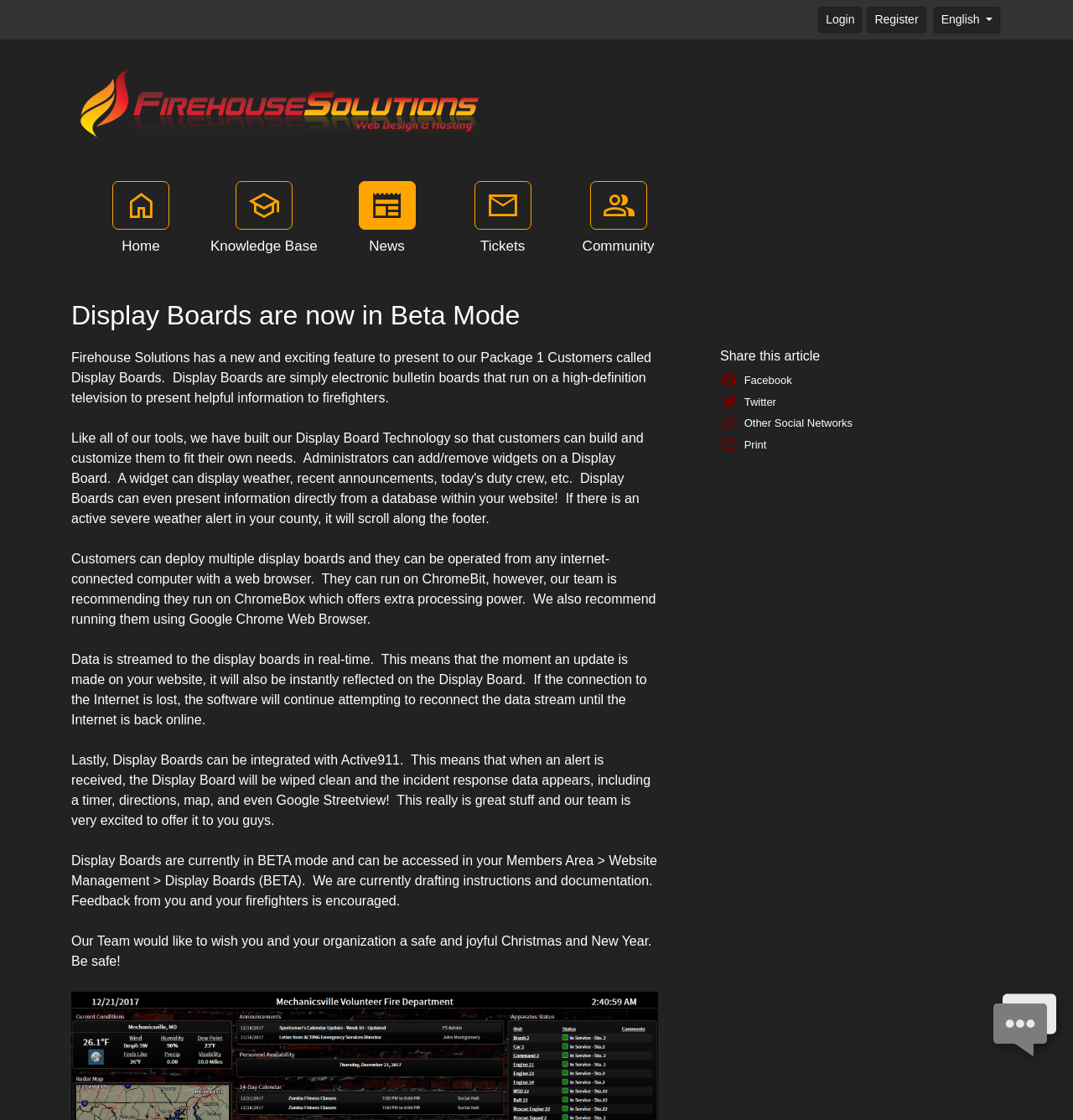Can you identify the bounding box coordinates of the clickable region needed to carry out this instruction: 'Click the 'Login' button'? The coordinates should be four float numbers within the range of 0 to 1, stated as [left, top, right, bottom].

[0.763, 0.006, 0.803, 0.029]